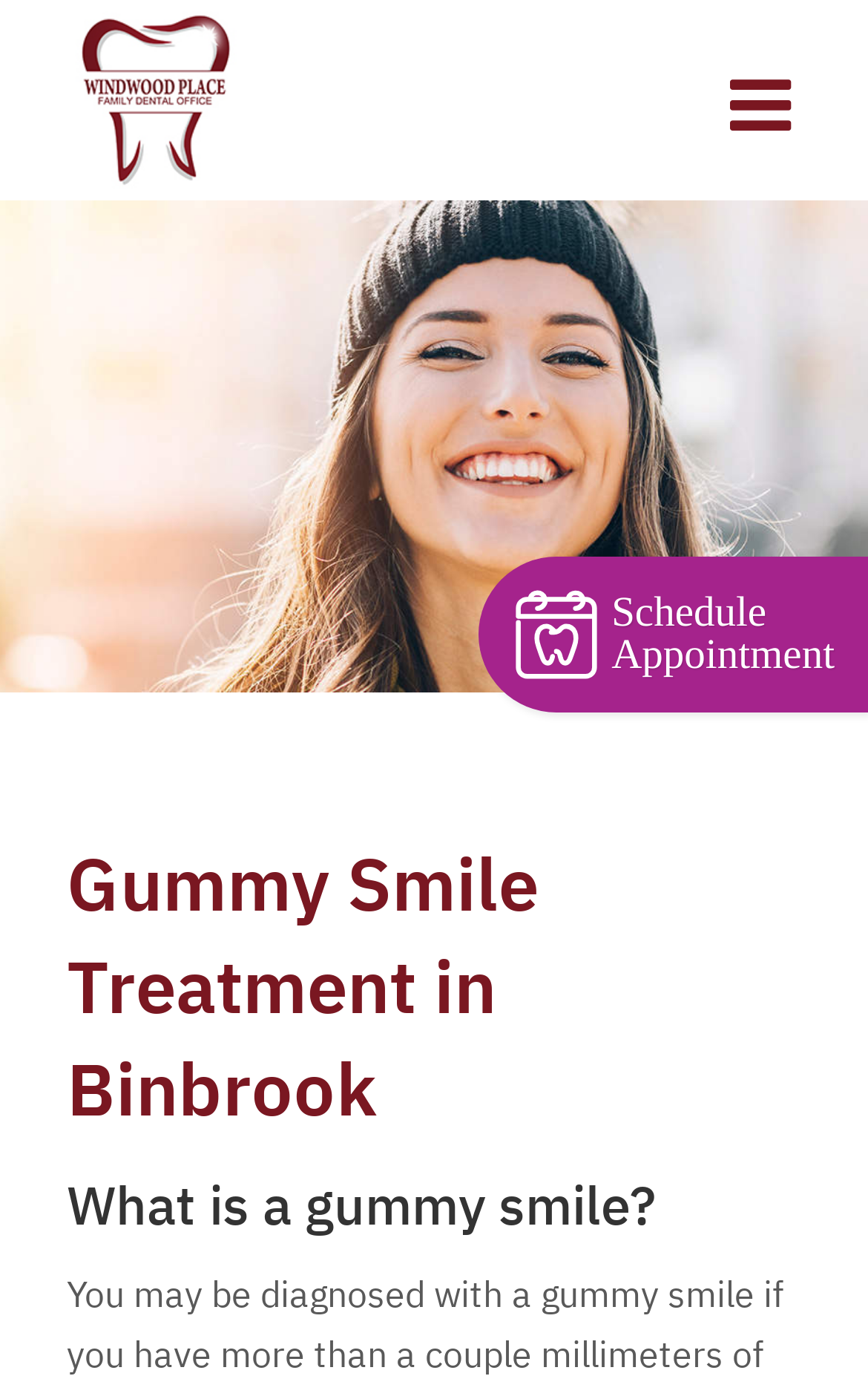Generate the title text from the webpage.

Gummy Smile Treatment in Binbrook